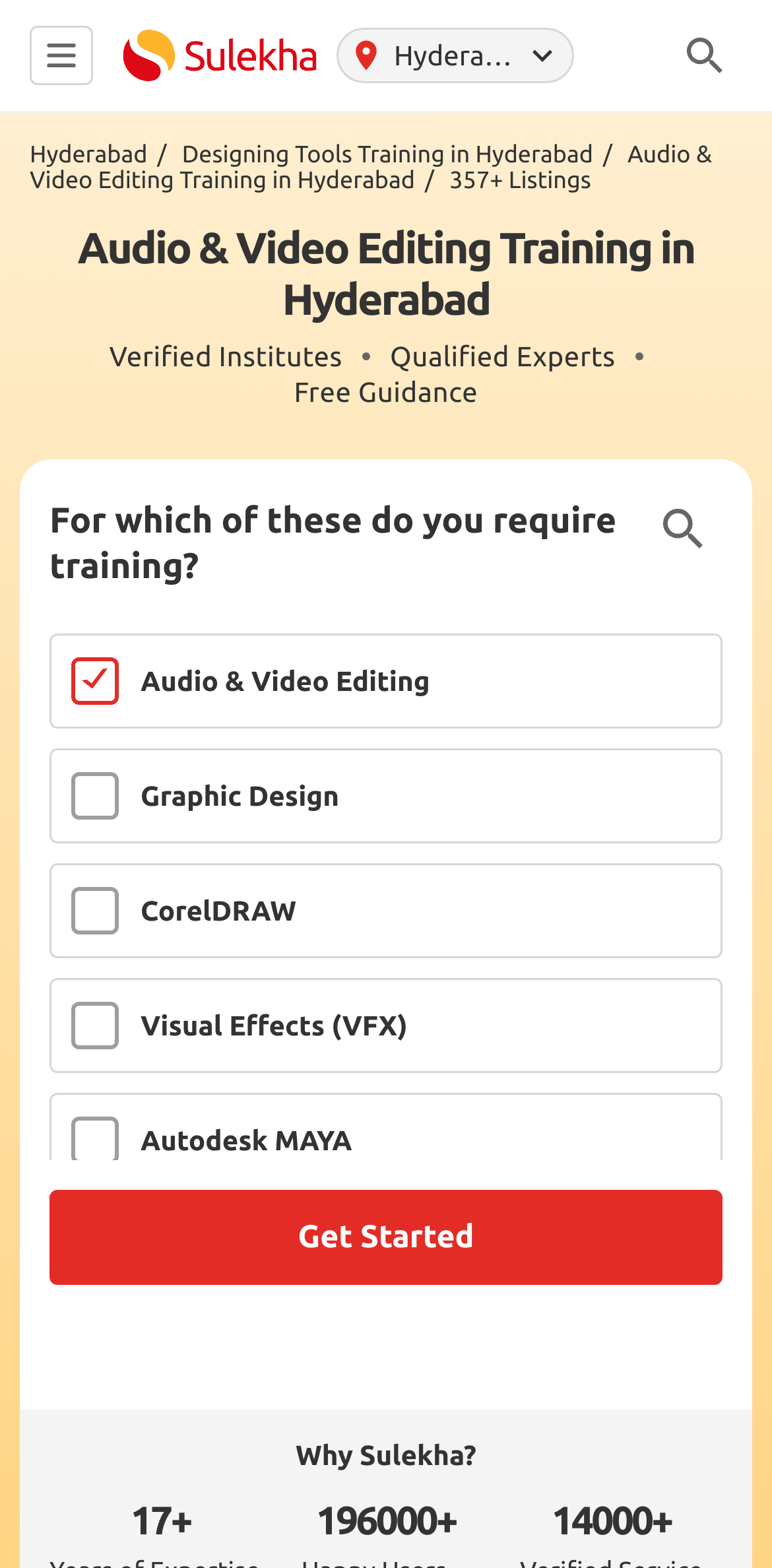How many listings are available for audio and video editing training?
Please answer the question with a detailed response using the information from the screenshot.

I found the answer by looking at the static text element with the bounding box coordinates [0.582, 0.107, 0.766, 0.124], which contains the text '357+ Listings'. This indicates that there are more than 357 listings available for audio and video editing training.